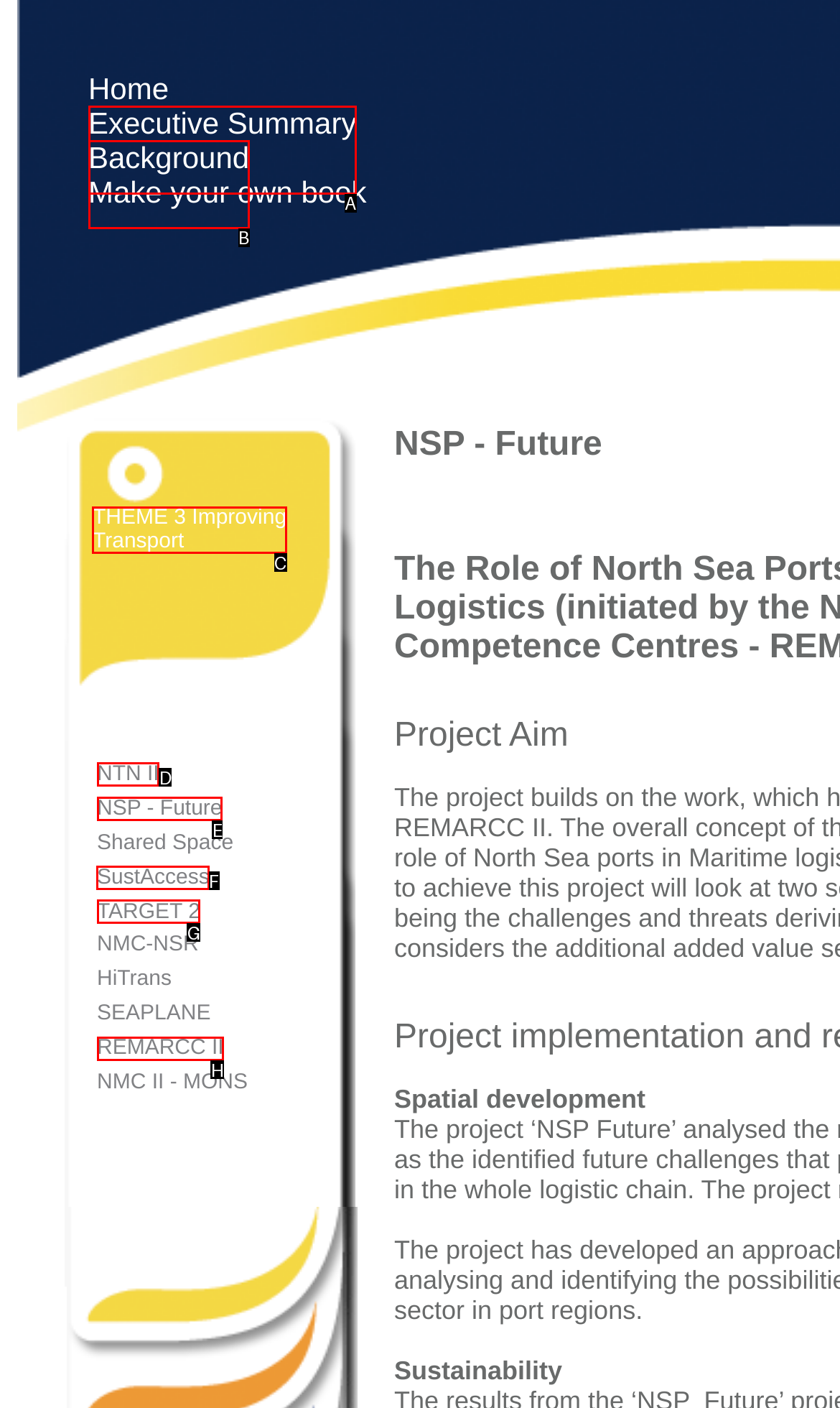What option should you select to complete this task: Check out SustAccess? Indicate your answer by providing the letter only.

F